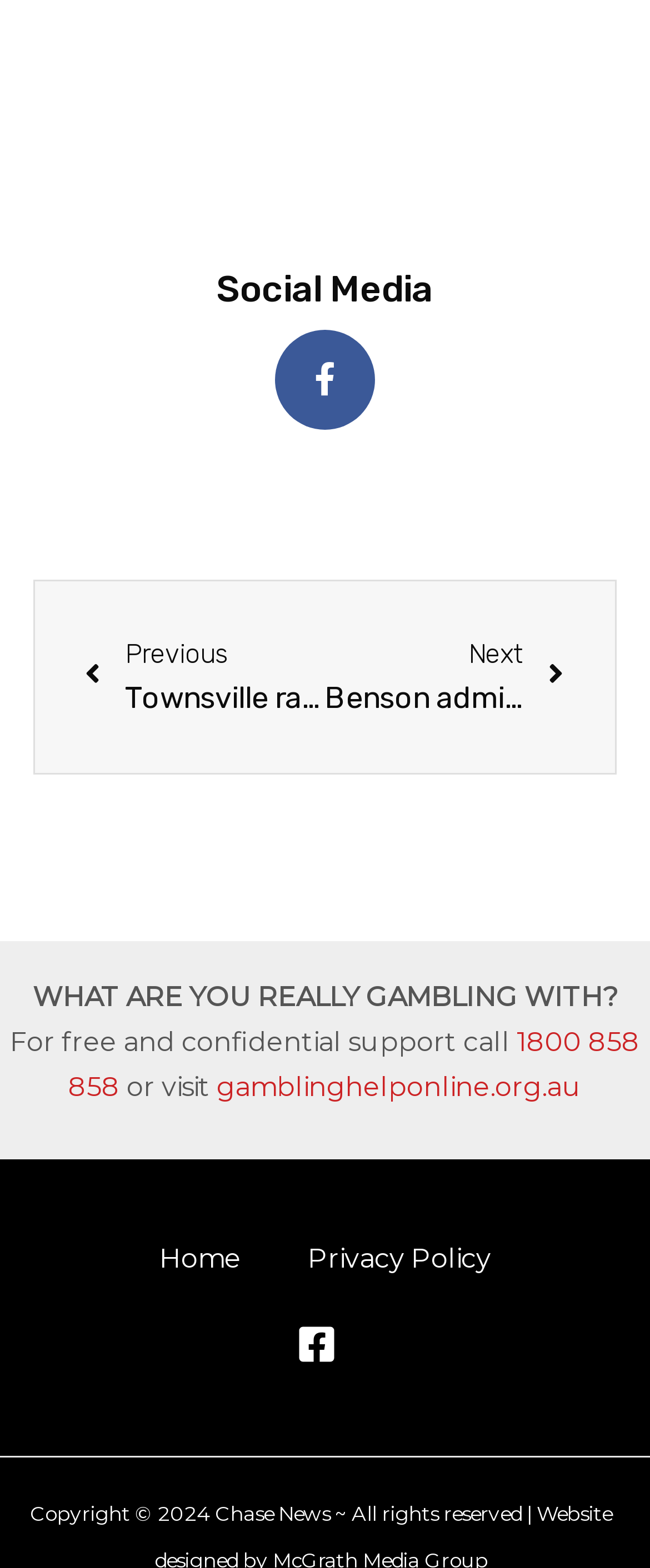Locate the bounding box coordinates of the area you need to click to fulfill this instruction: 'Visit Facebook'. The coordinates must be in the form of four float numbers ranging from 0 to 1: [left, top, right, bottom].

[0.423, 0.211, 0.577, 0.274]